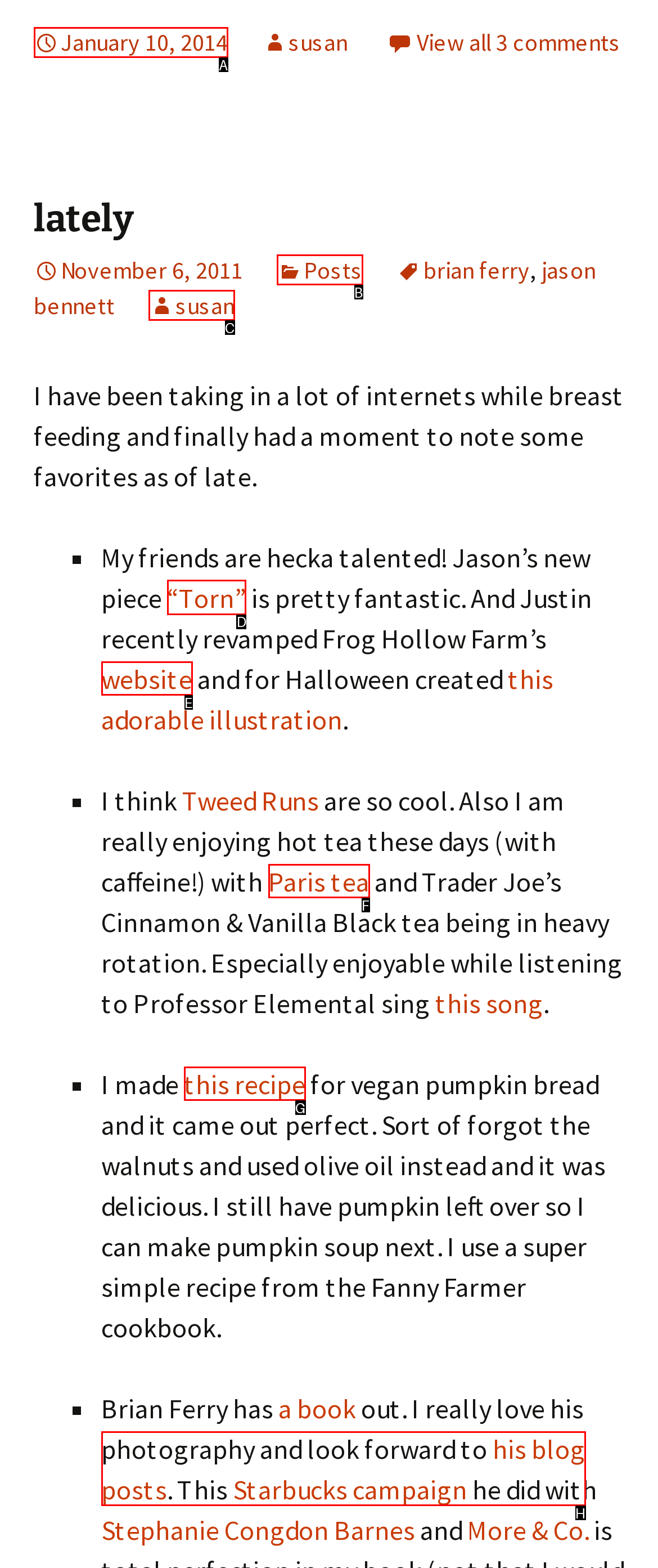Which lettered option should be clicked to achieve the task: Read about Torn? Choose from the given choices.

D